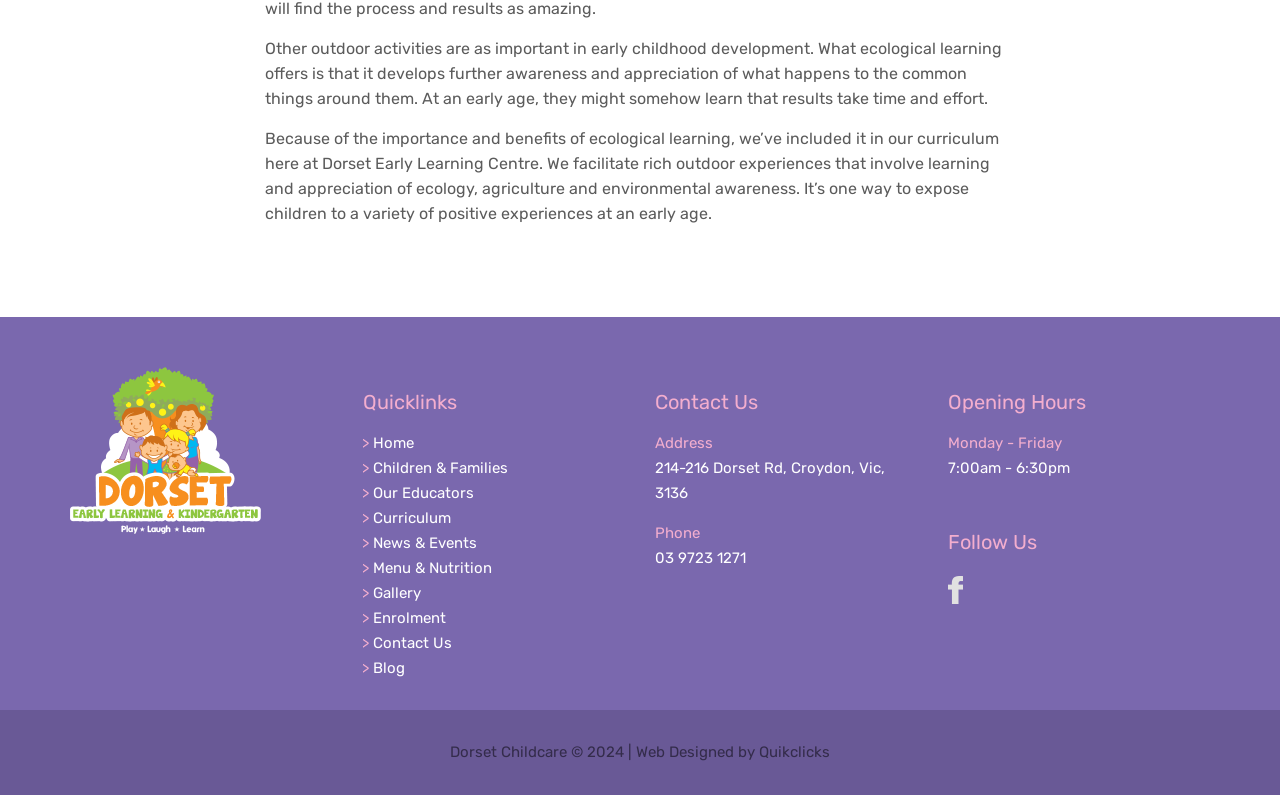Please reply to the following question with a single word or a short phrase:
What is the name of the learning centre?

Dorset Early Learning Centre